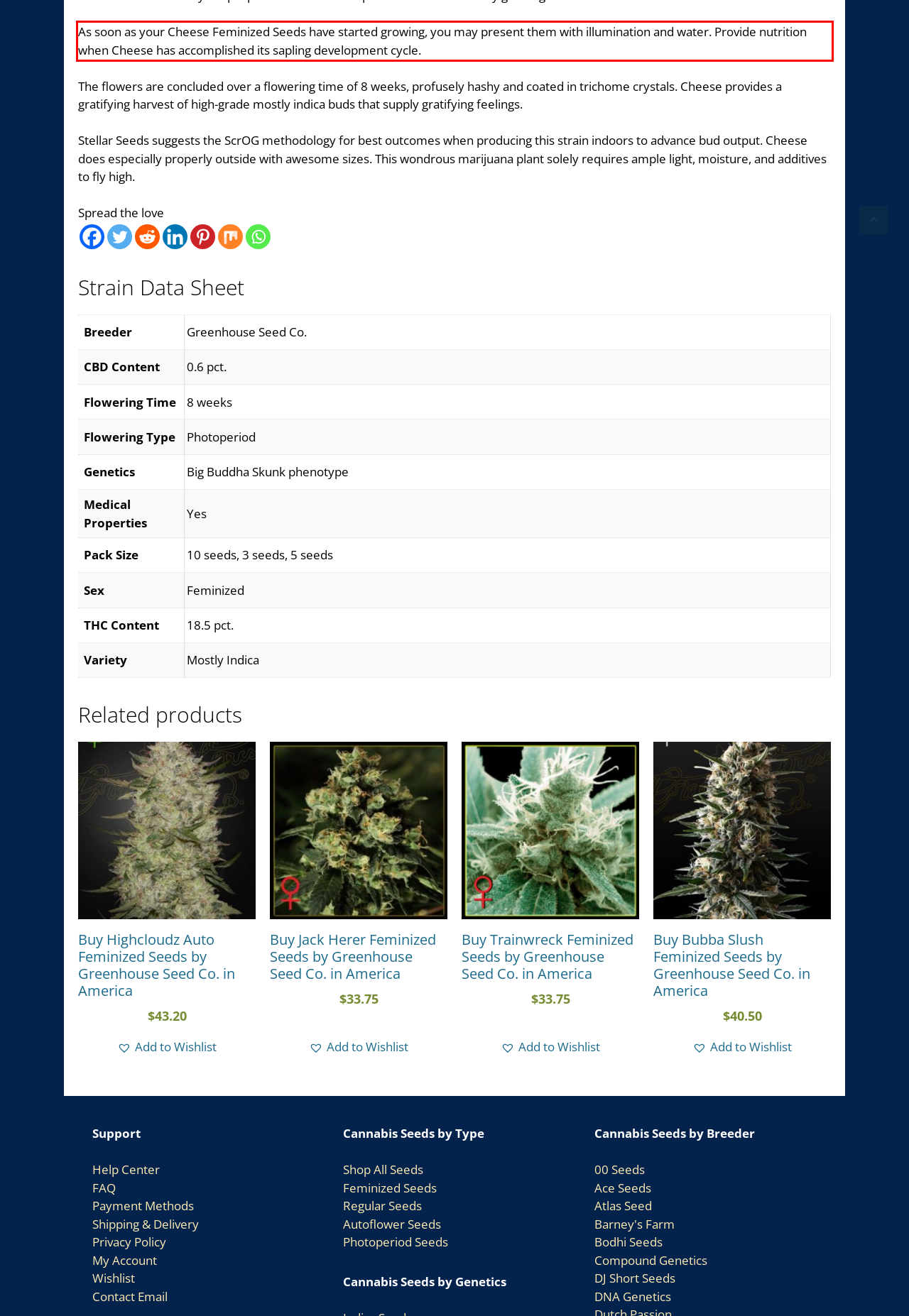From the given screenshot of a webpage, identify the red bounding box and extract the text content within it.

As soon as your Cheese Feminized Seeds have started growing, you may present them with illumination and water. Provide nutrition when Cheese has accomplished its sapling development cycle.